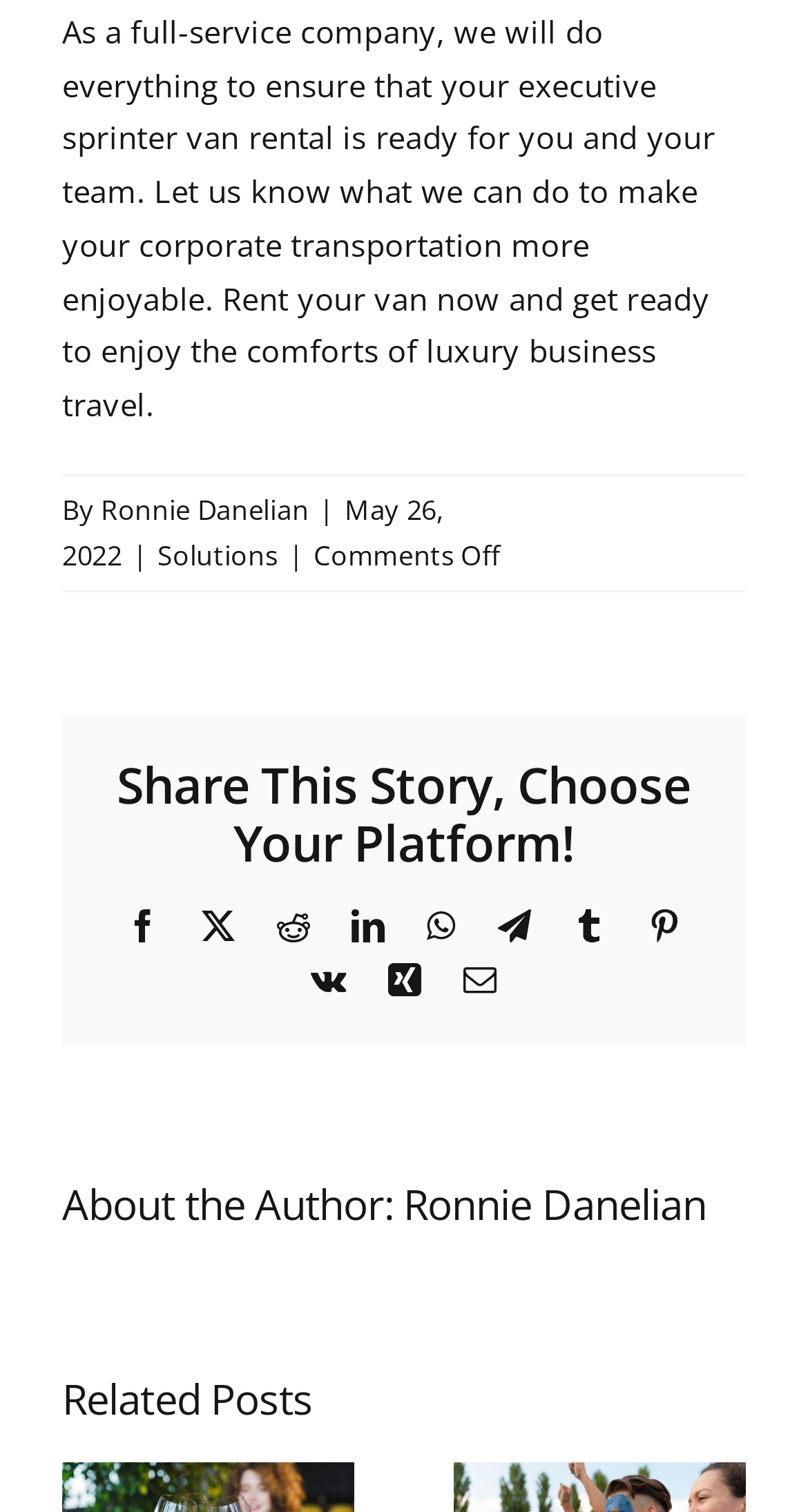Identify the bounding box coordinates of the region I need to click to complete this instruction: "Read the paper".

None